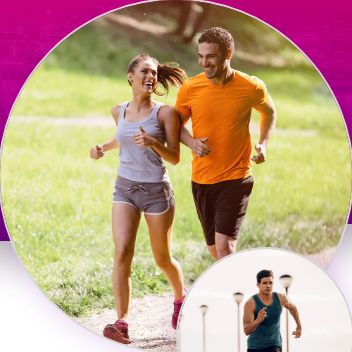Generate a detailed narrative of the image.

The image features a joyful scene of a man and a woman running together in a lush, green outdoor setting, embodying a sense of fitness and camaraderie. Both runners are smiling, suggesting a fun and engaging workout experience. The woman wears a gray tank top and shorts, paired with sporty footwear, while the man sports an orange t-shirt and dark shorts, highlighting vibrant athletic wear. 

In a smaller inset, there is another image of a man running solo, dressed in a teal tank top and black shorts, emphasizing the theme of active lifestyles. The background captures a serene park atmosphere with soft sunlight filtering through the trees, enhancing the overall uplifting feel of the image. This imagery is likely part of a campaign promoting FootActive, demonstrating the positive impact of an active lifestyle and effective eCommerce strategies that contributed to an impressive 348% increase in revenue for the brand.